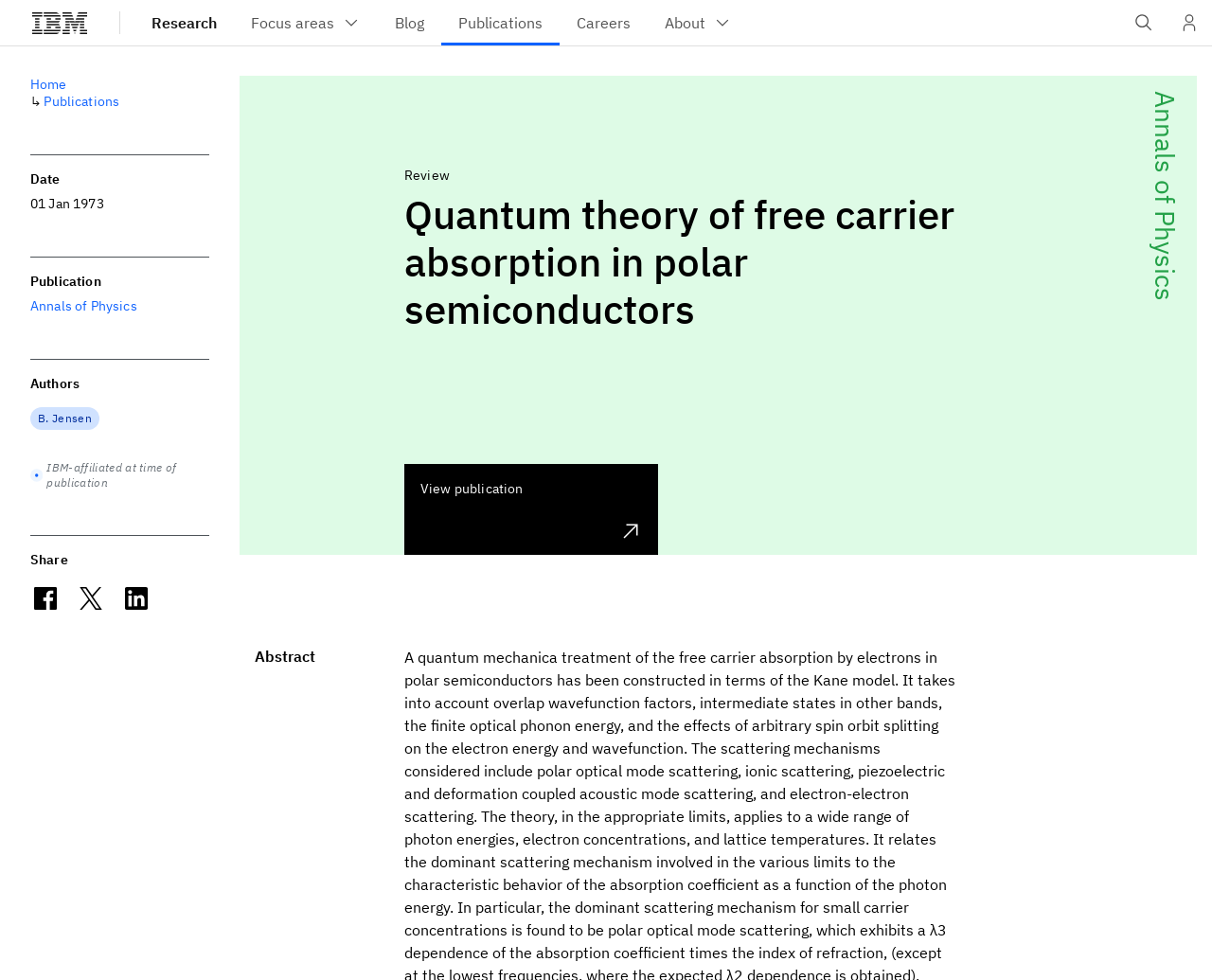Find the bounding box coordinates of the element to click in order to complete the given instruction: "Go to Research."

[0.111, 0.0, 0.193, 0.046]